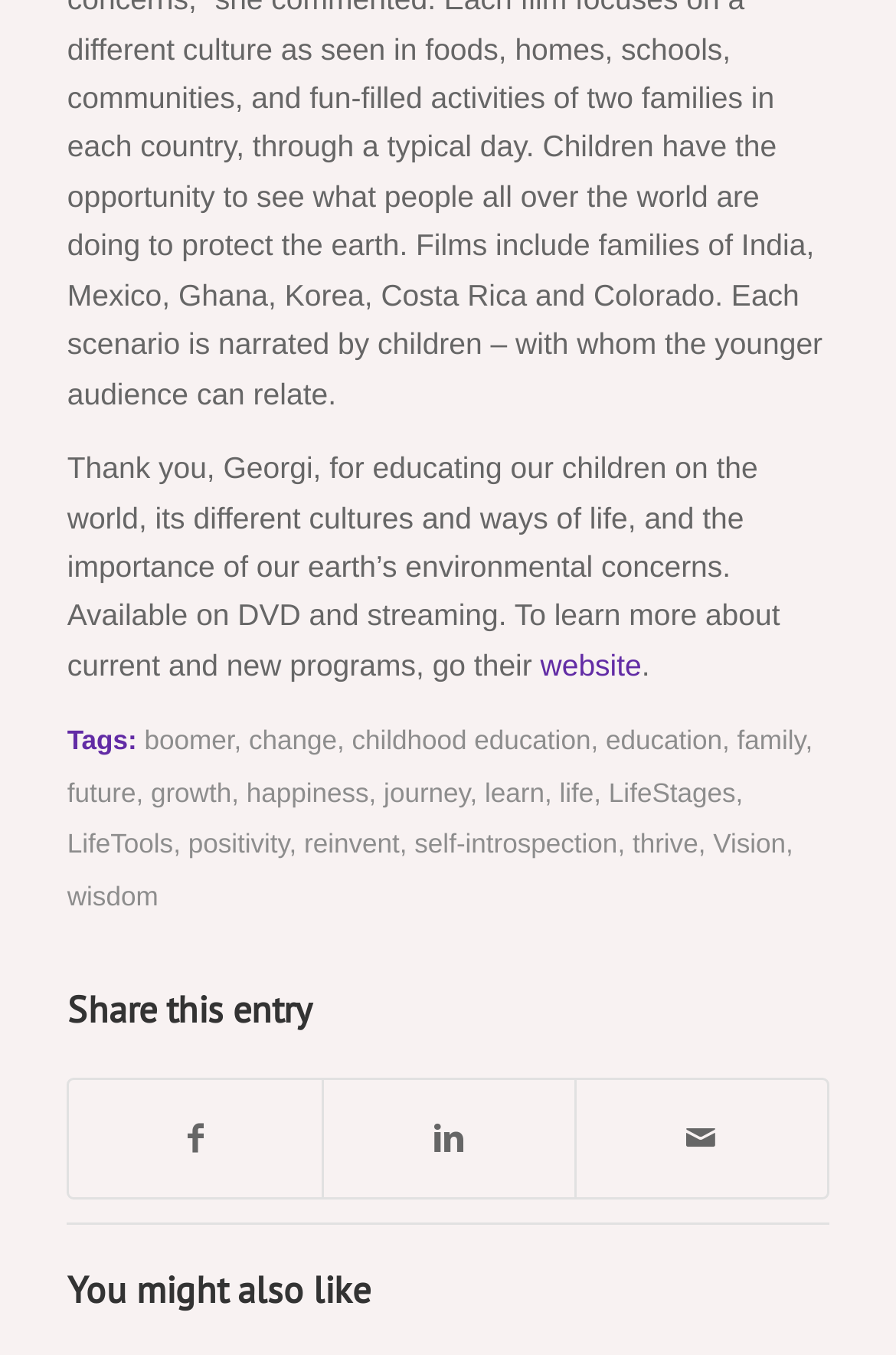What is the purpose of the 'Share this entry' section?
Please give a well-detailed answer to the question.

The 'Share this entry' section, accompanied by social media icons, suggests that it allows users to share the content of the webpage with others, likely through social media platforms.